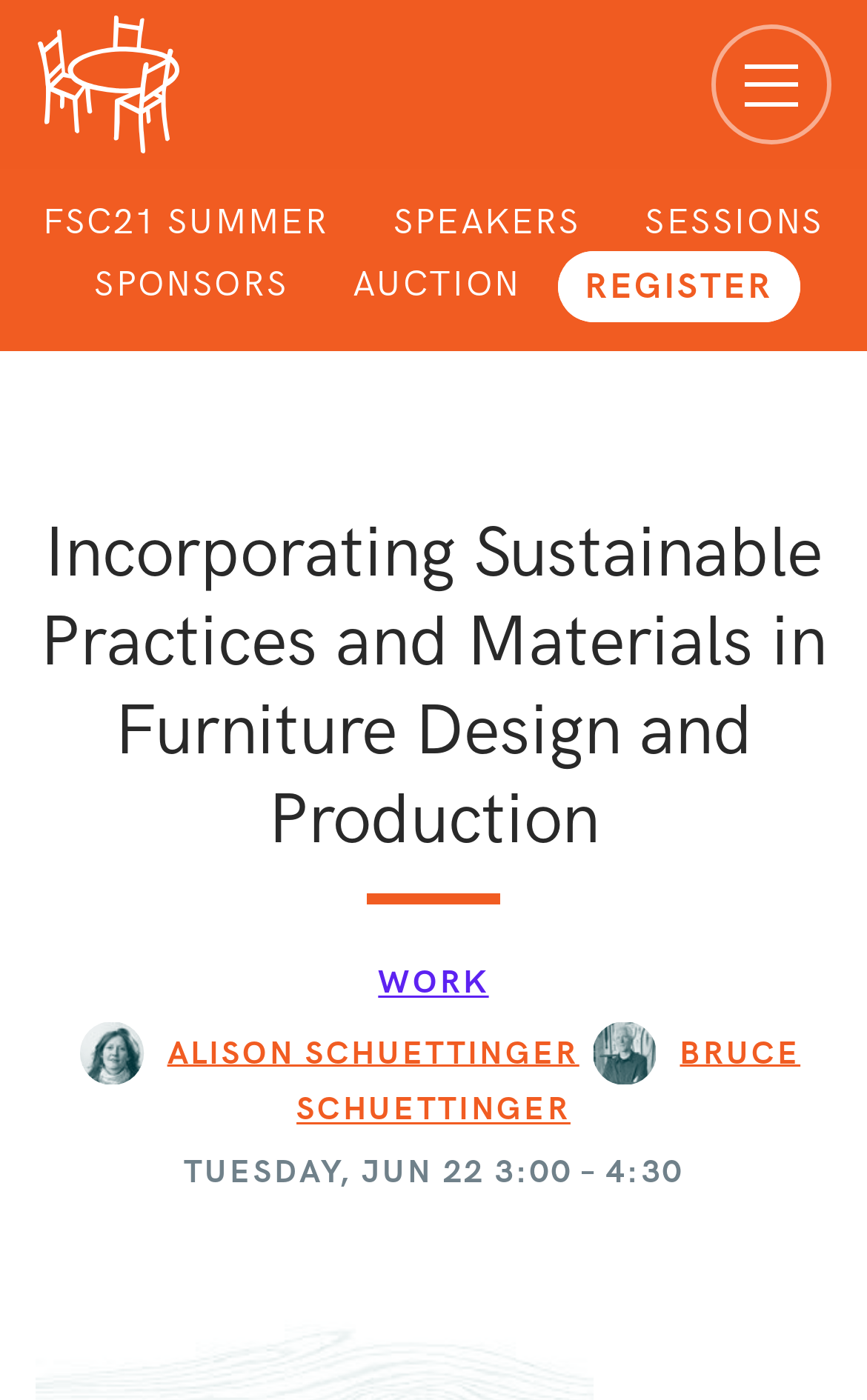Please determine the bounding box of the UI element that matches this description: Work. The coordinates should be given as (top-left x, top-left y, bottom-right x, bottom-right y), with all values between 0 and 1.

[0.436, 0.689, 0.564, 0.716]